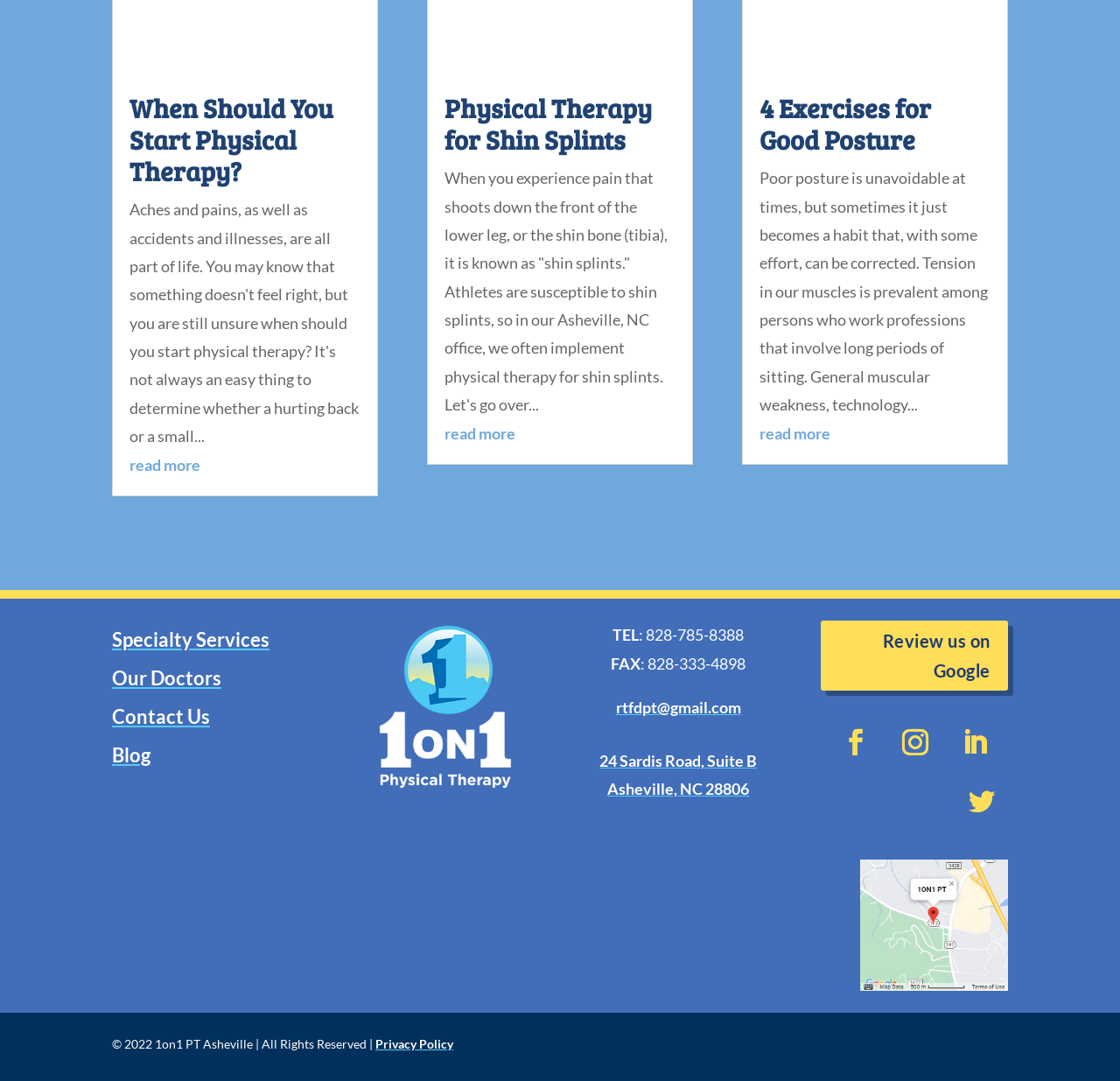Find the bounding box coordinates of the element I should click to carry out the following instruction: "visit the blog page".

[0.1, 0.688, 0.134, 0.71]